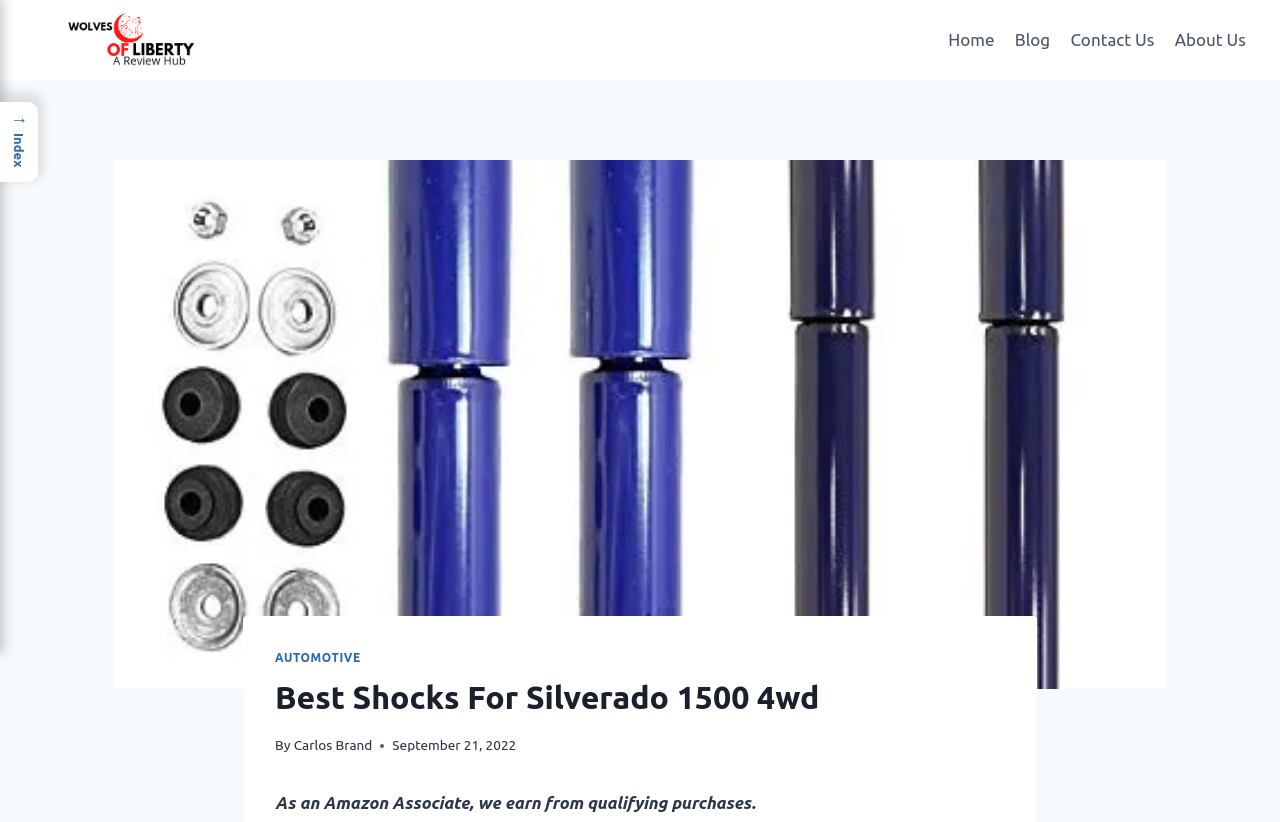Please provide the main heading of the webpage content.

Best Shocks For Silverado 1500 4wd